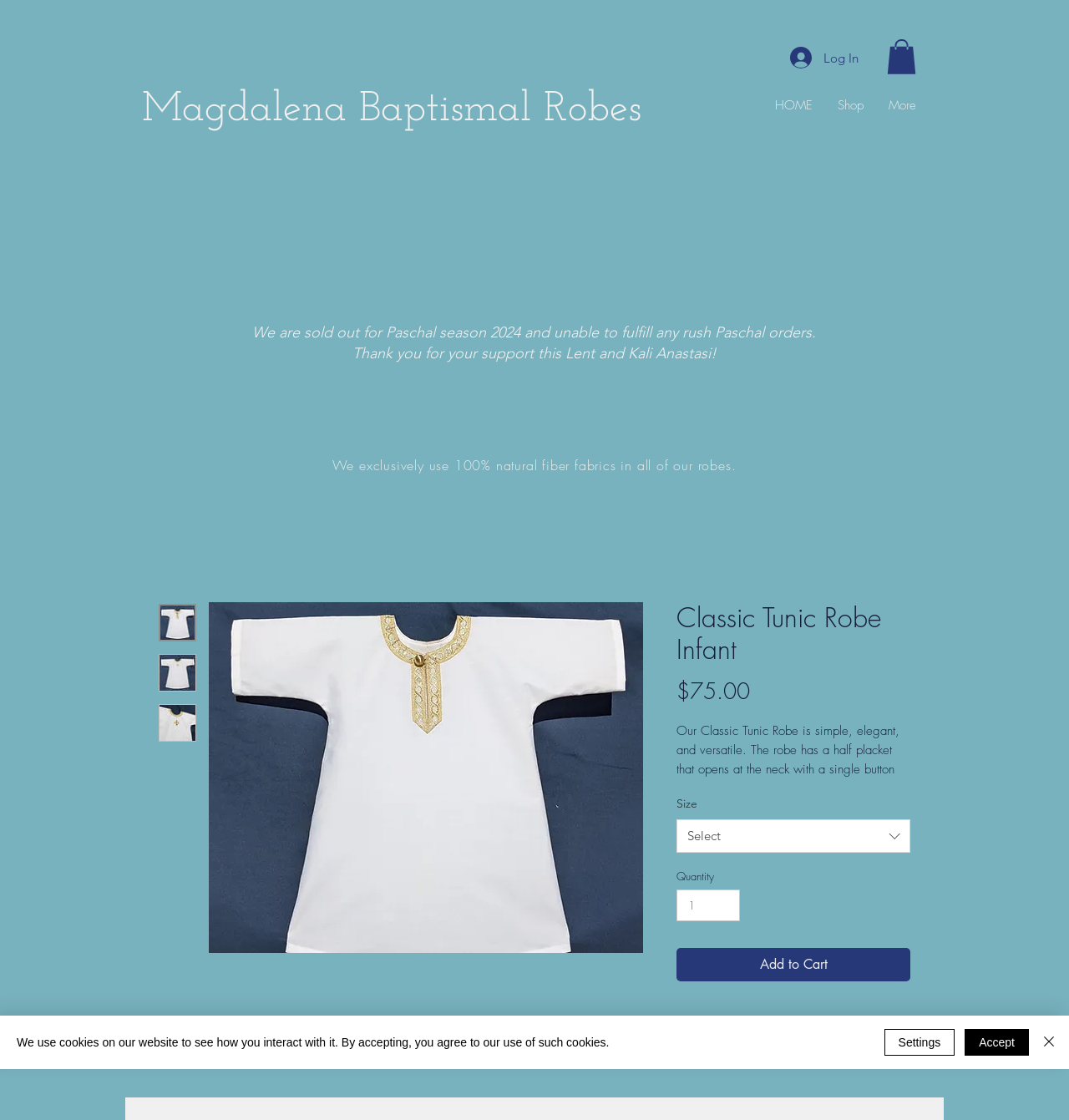Identify the headline of the webpage and generate its text content.

Classic Tunic Robe Infant